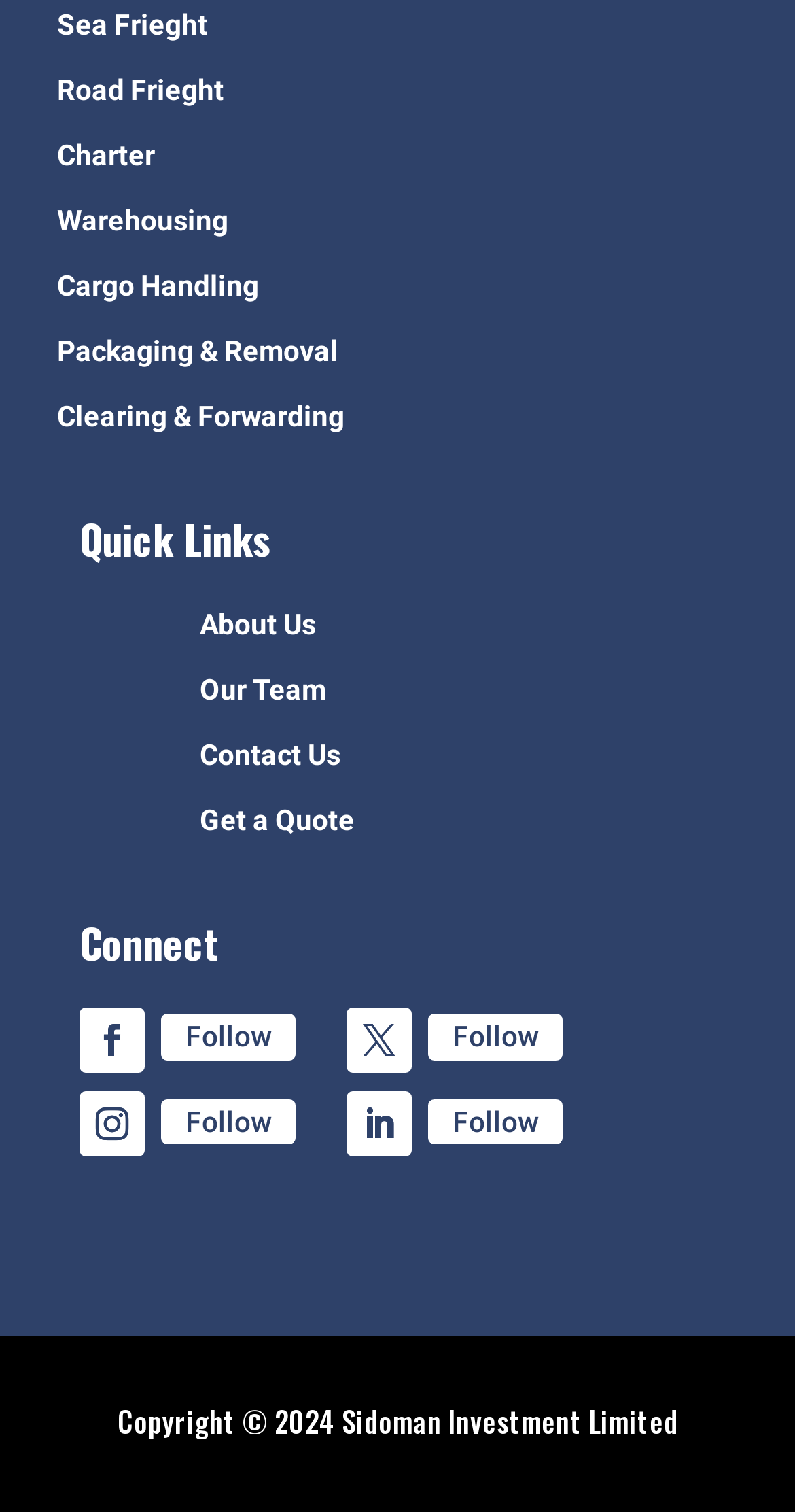How many social media platforms are linked on the webpage?
Carefully analyze the image and provide a detailed answer to the question.

There are three social media platforms linked on the webpage, represented by the icons '', '', and '', which are likely Facebook, Twitter, and LinkedIn respectively.